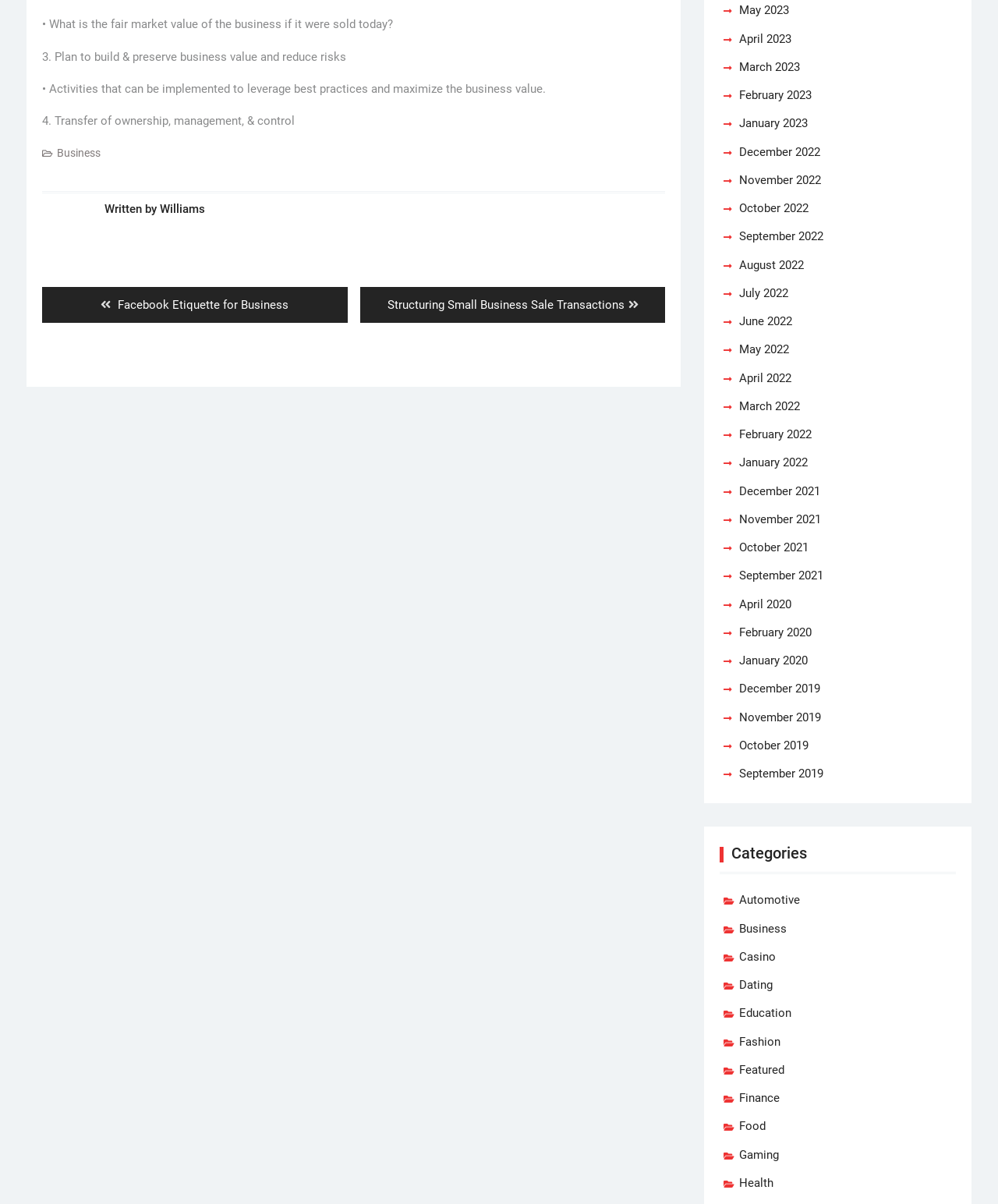Locate the bounding box coordinates of the segment that needs to be clicked to meet this instruction: "View posts from May 2023".

[0.741, 0.0, 0.791, 0.017]